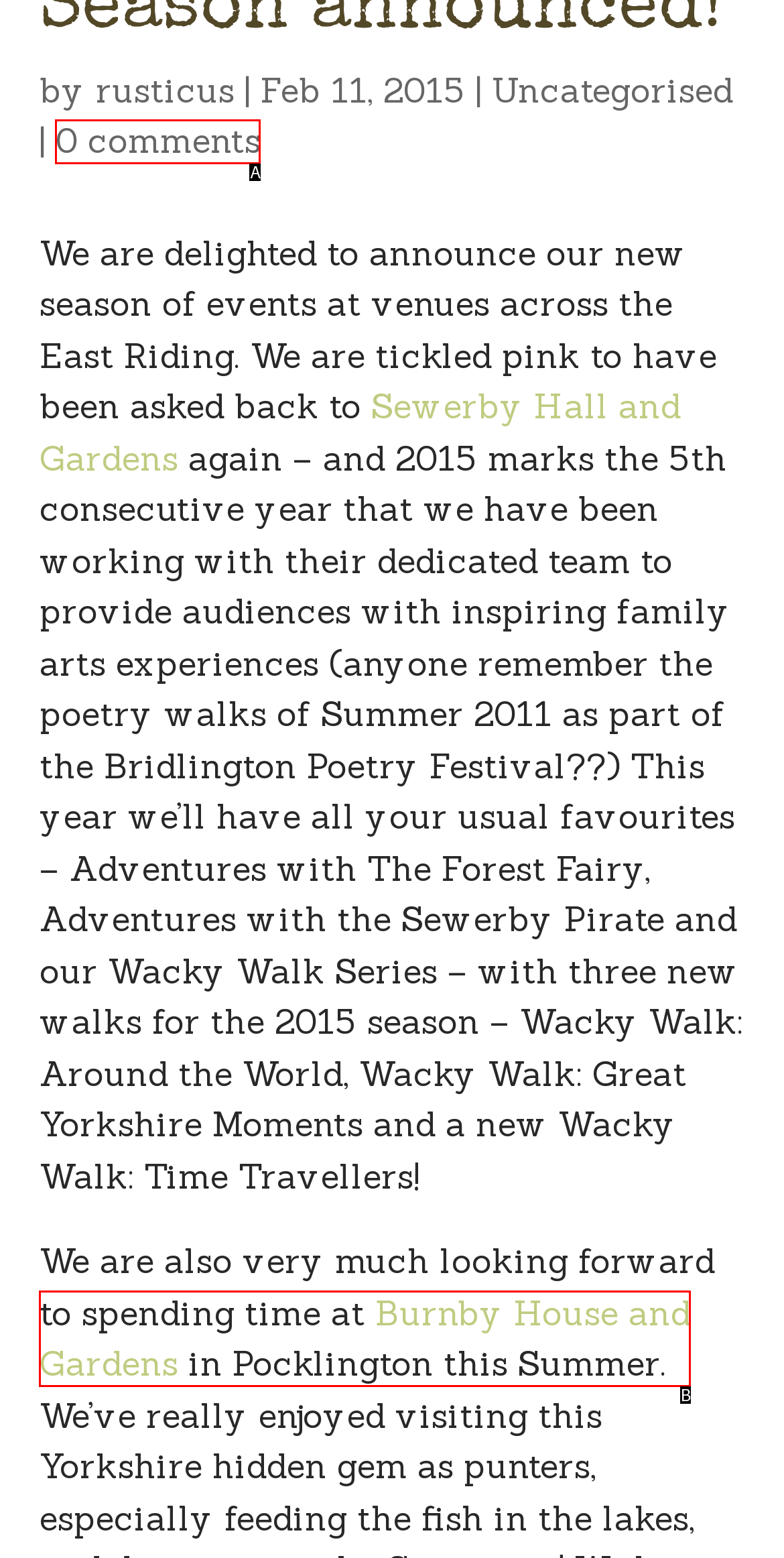Refer to the description: Burnby House and Gardens and choose the option that best fits. Provide the letter of that option directly from the options.

B